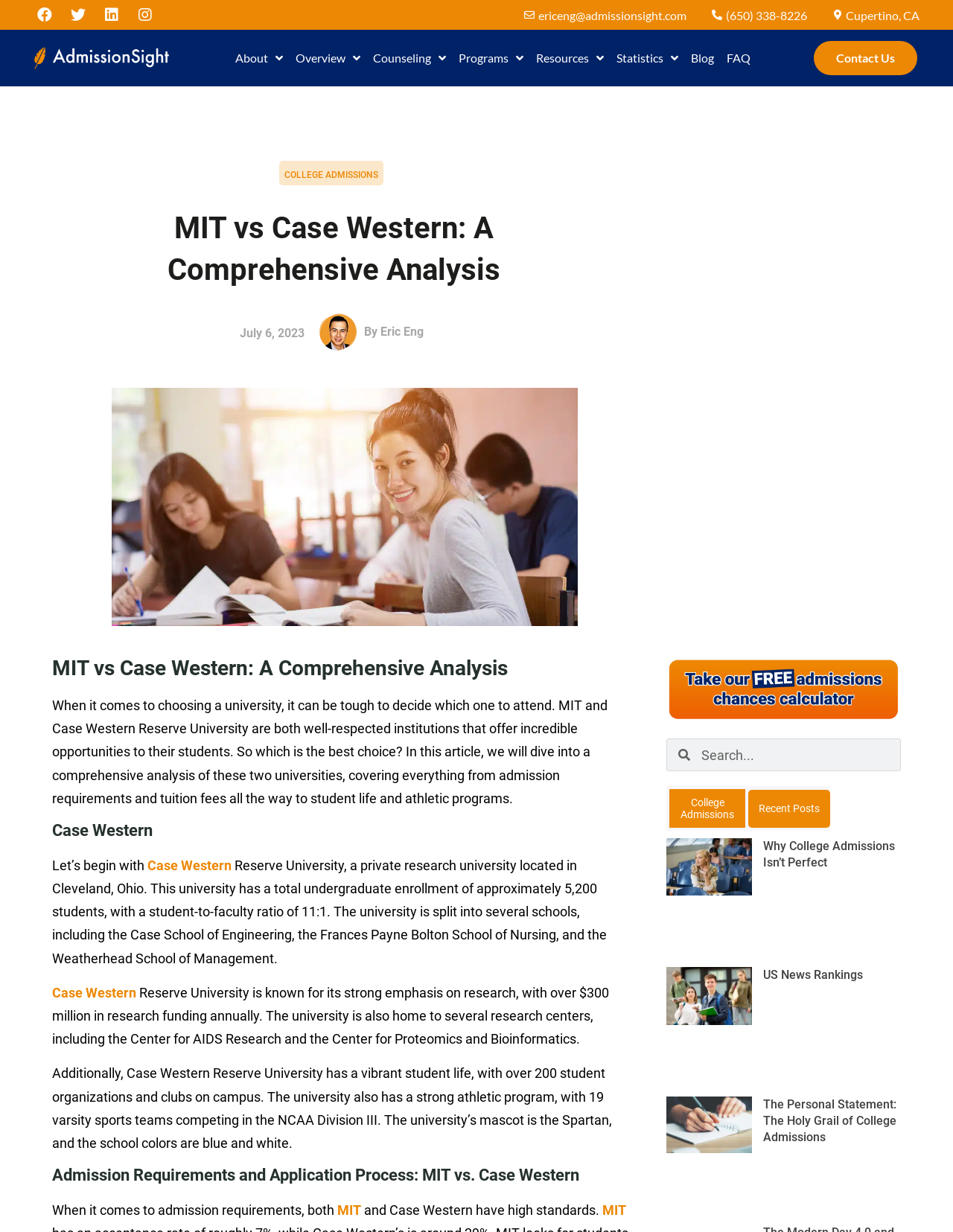Locate the bounding box coordinates of the element you need to click to accomplish the task described by this instruction: "Read the article 'Why College Admissions Isn’t Perfect'".

[0.801, 0.681, 0.939, 0.706]